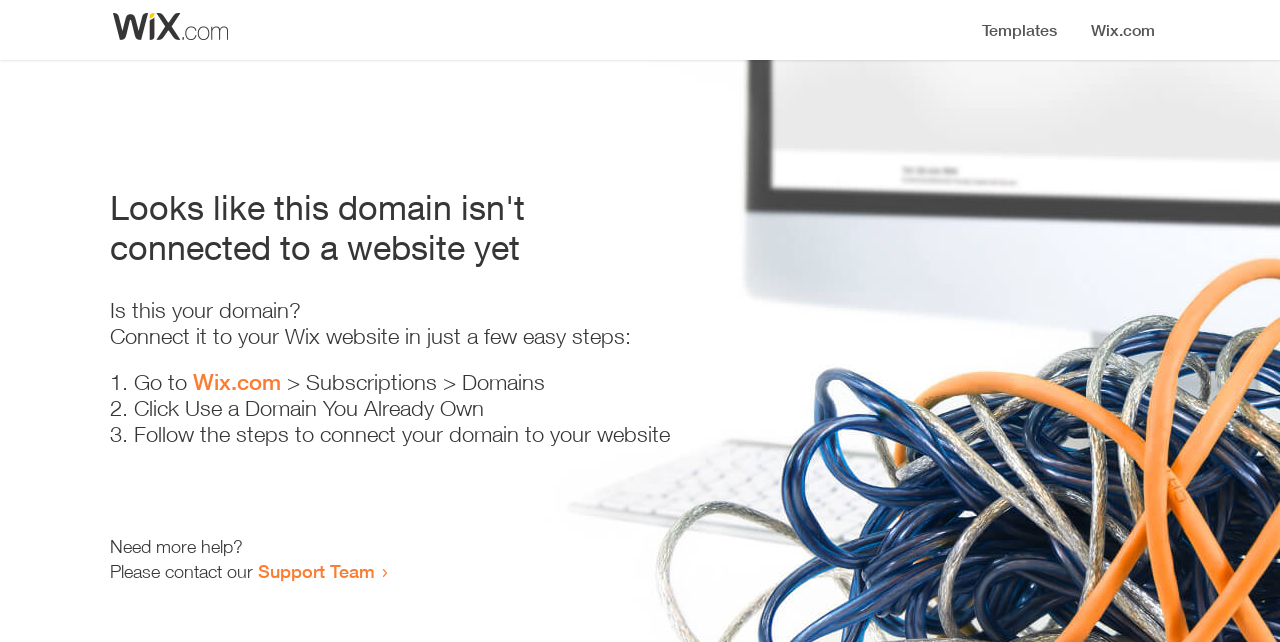Create an elaborate caption that covers all aspects of the webpage.

The webpage appears to be an error page, indicating that a domain is not connected to a website yet. At the top, there is a small image, likely a logo or icon. Below the image, a prominent heading reads "Looks like this domain isn't connected to a website yet". 

Underneath the heading, there is a series of instructions to connect the domain to a Wix website. The instructions are divided into three steps, each marked with a numbered list marker (1., 2., and 3.). The first step involves going to Wix.com, followed by navigating to Subscriptions and then Domains. The second step is to click "Use a Domain You Already Own", and the third step is to follow the instructions to connect the domain to the website. 

At the bottom of the page, there is a message asking if the user needs more help, with an option to contact the Support Team via a link.